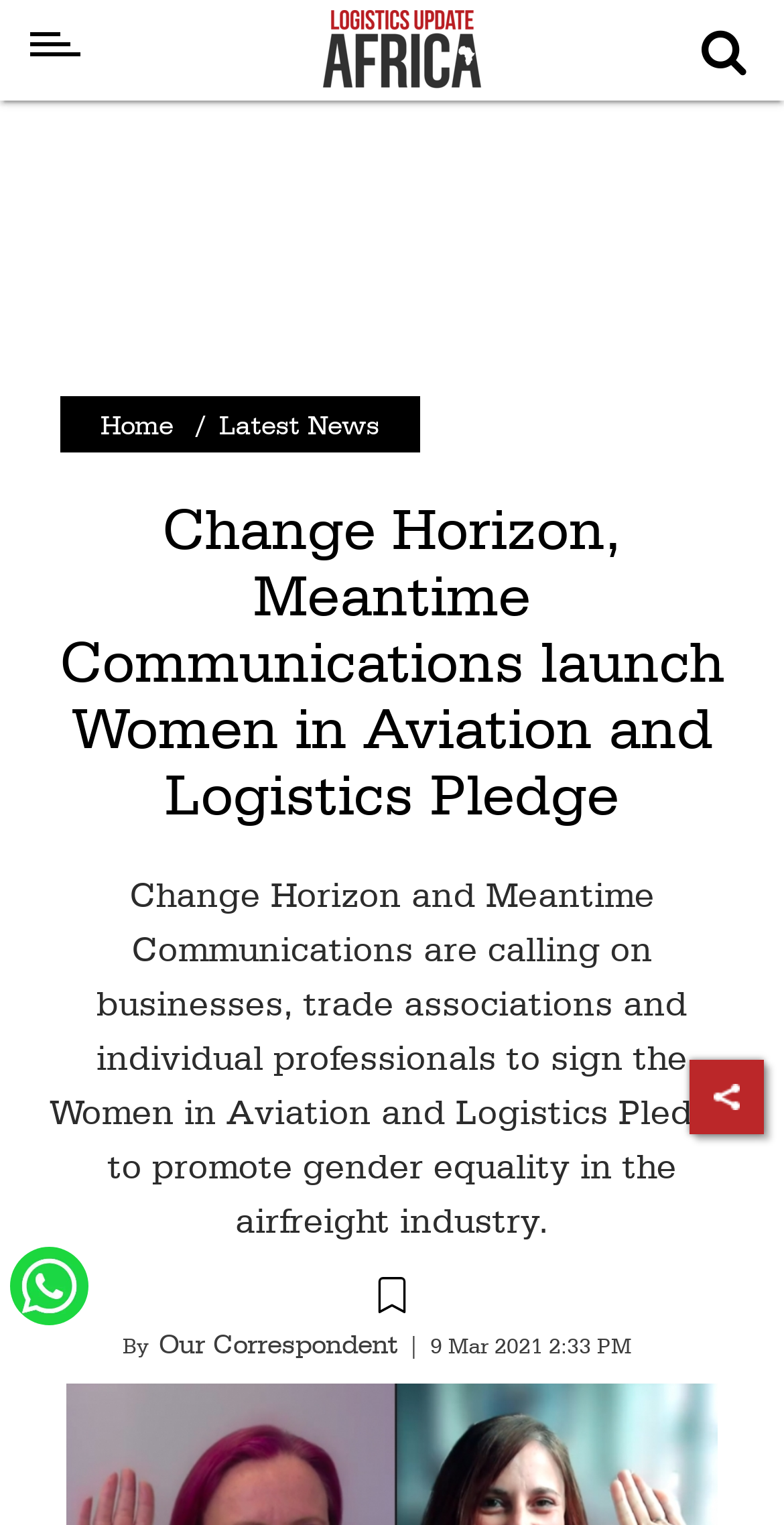Give a concise answer using one word or a phrase to the following question:
What is the purpose of the button?

Sign the Pledge